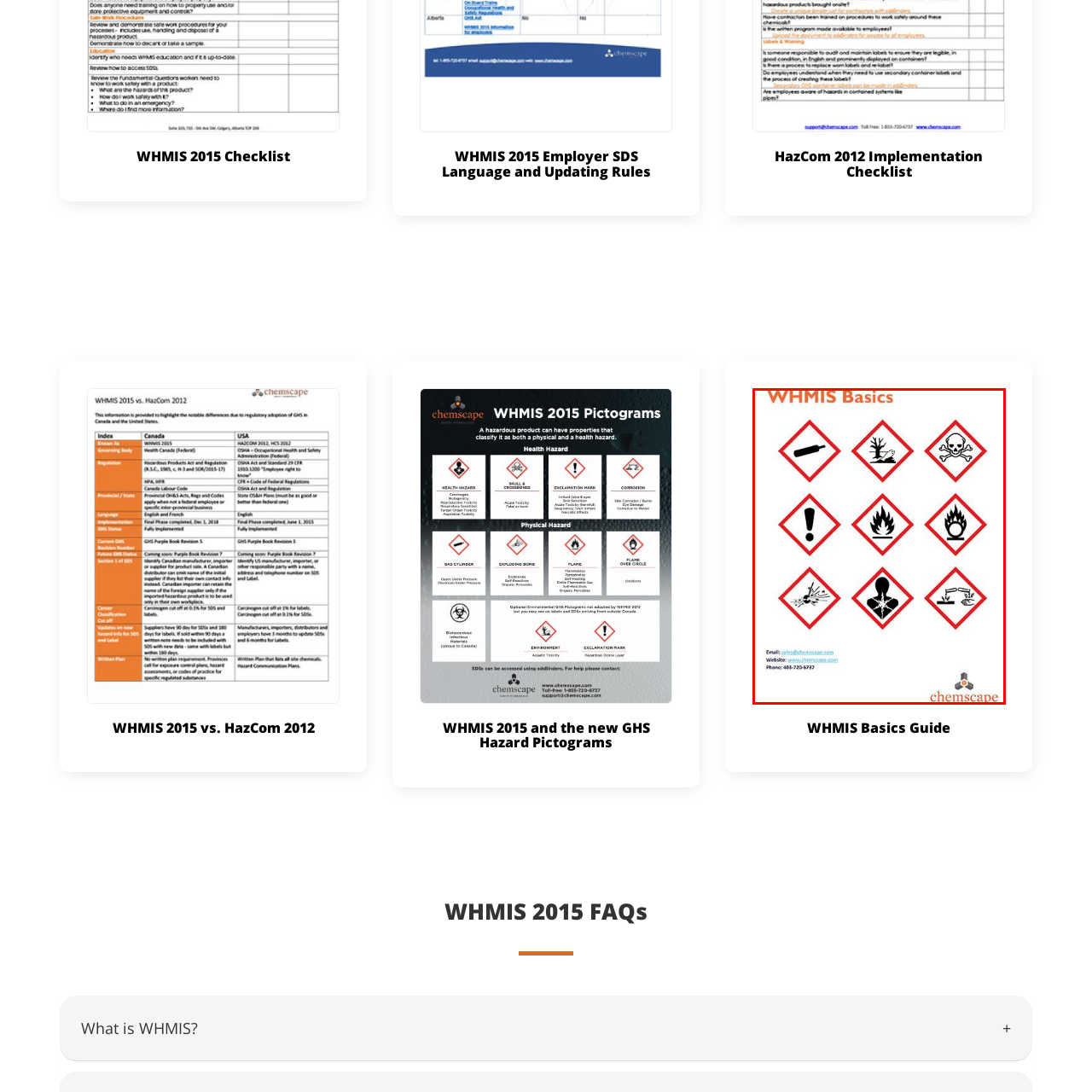Describe extensively the contents of the image within the red-bordered area.

The image titled "WHMIS Basics" illustrates a grid of nine hazard symbols, each framed within a red diamond, representing various safety warnings as part of the WHMIS (Workplace Hazardous Materials Information System). The symbols feature images that signify common hazards, including a gas cylinder, a tree with a dead branch, a skull and crossbones, an exclamation mark, a flame, a human silhouette with a heart (indicating health hazards), a flame over a circle (oxidizers), and other critical icons associated with chemical safety. 

Additionally, the bottom section of the image contains contact information for Chemscape, including an email address, a website, and a phone number, providing resources for further inquiries related to hazardous materials. This image serves as a quick reference guide to essential WHMIS symbols, promoting awareness and safety in environments where hazardous materials are present.